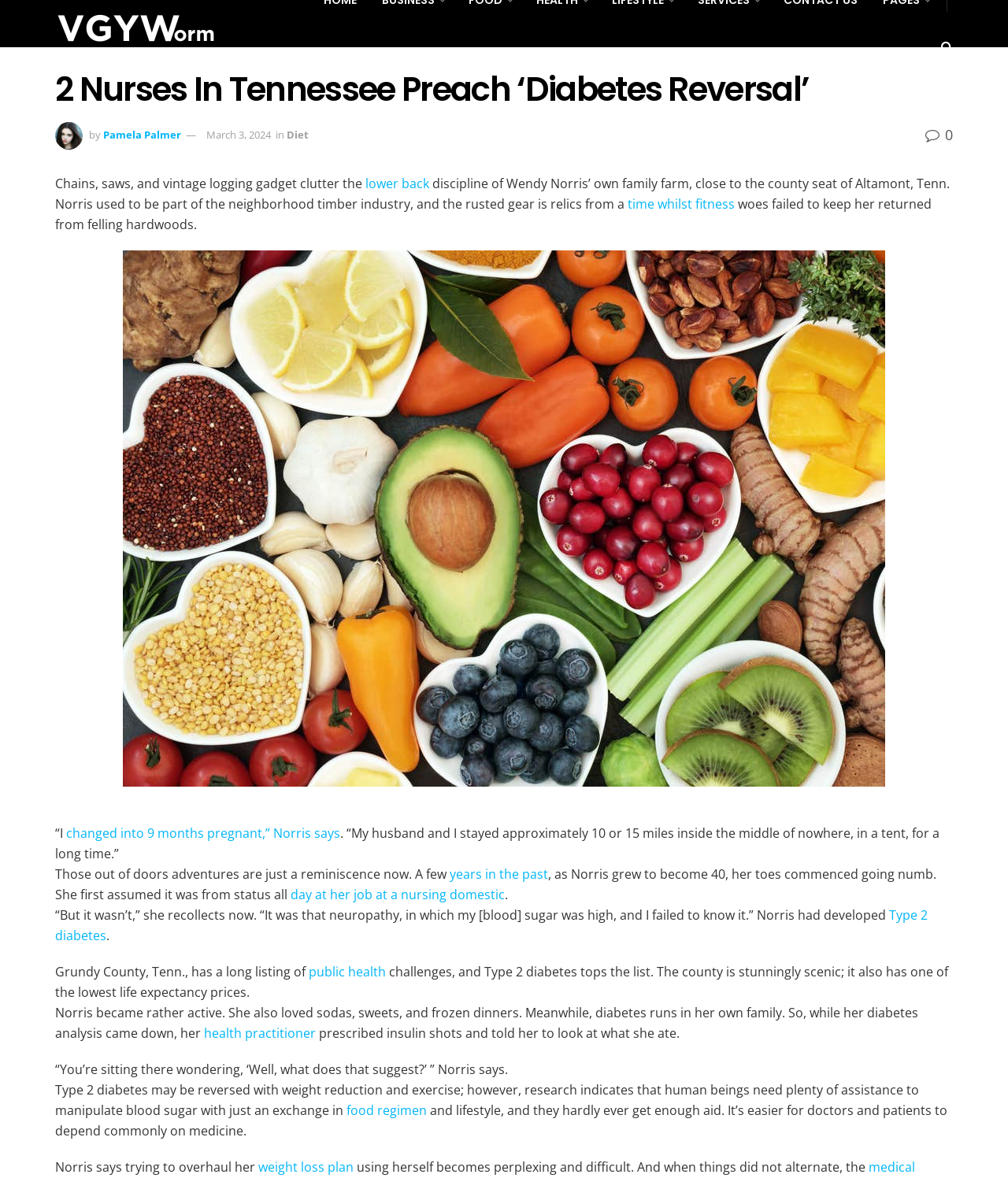Carefully observe the image and respond to the question with a detailed answer:
What is the topic of the article?

I inferred the topic of the article by looking at the heading '2 Nurses In Tennessee Preach ‘Diabetes Reversal’’ and the content of the article which discusses Type 2 diabetes and its reversal.